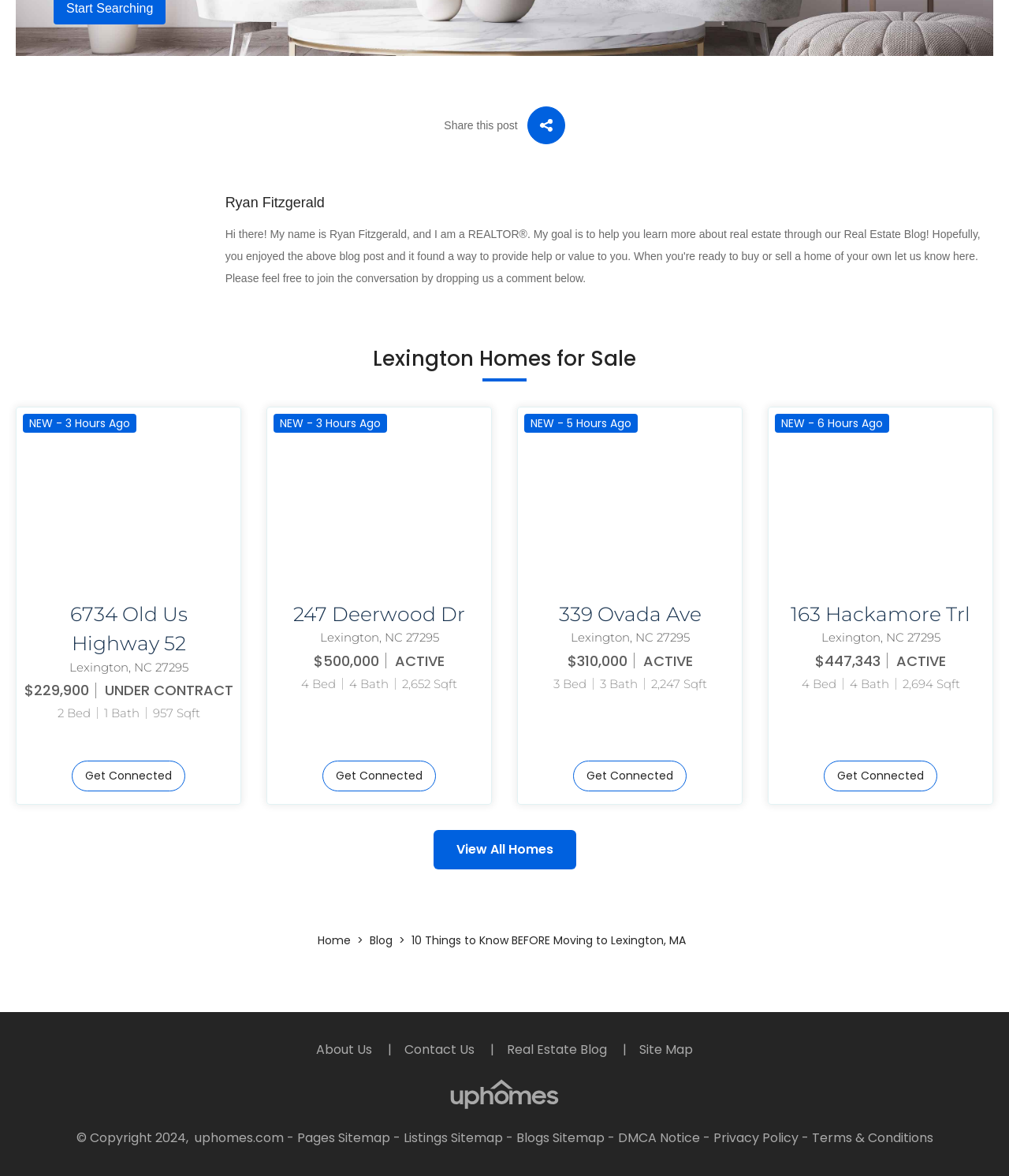Using the information shown in the image, answer the question with as much detail as possible: What is the name of the real estate agent?

The name of the real estate agent can be found in the heading element with the text 'Ryan Fitzgerald' which is located at the top of the webpage.